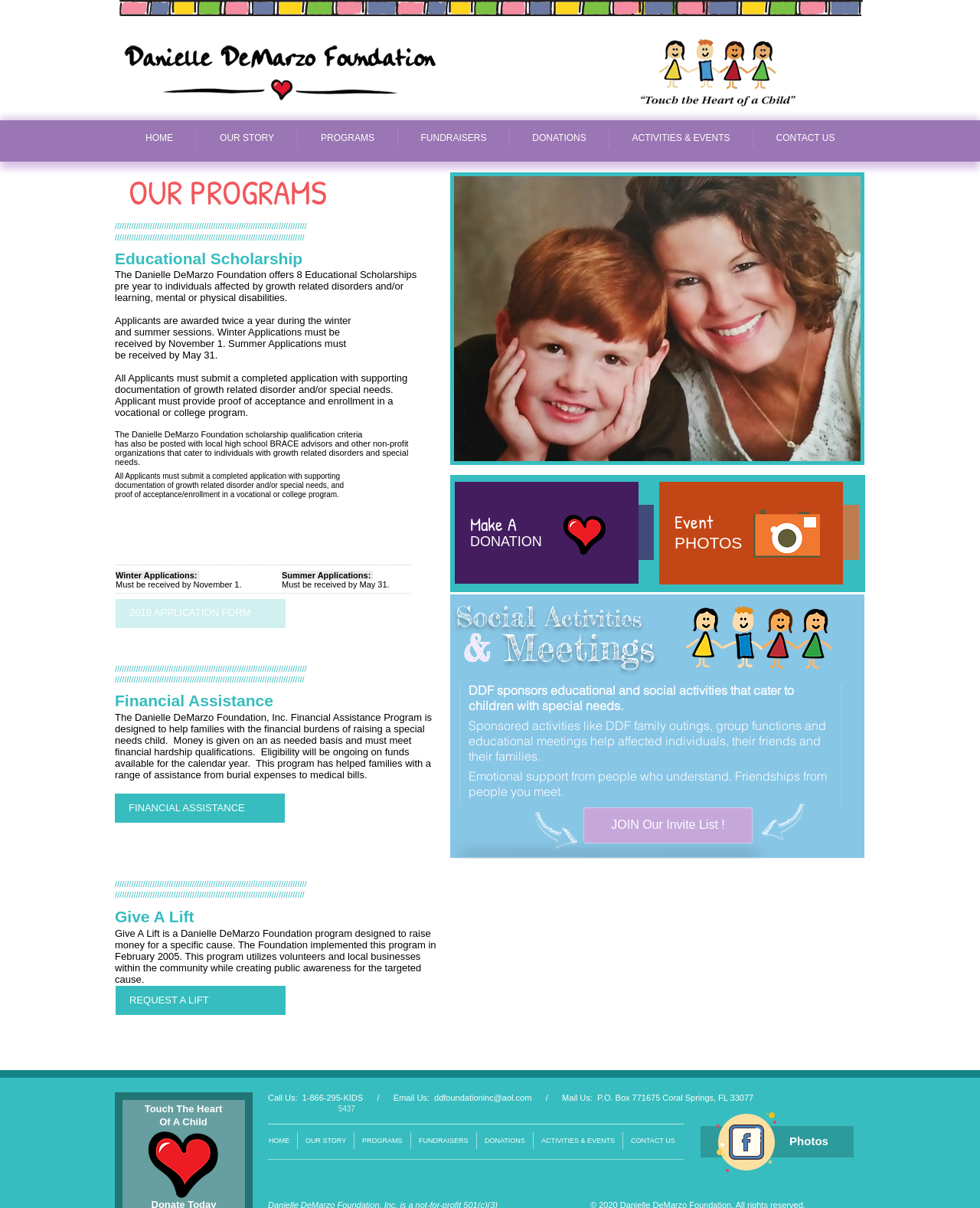Find the bounding box coordinates for the area you need to click to carry out the instruction: "Click the 'Make A DONATION' link". The coordinates should be four float numbers between 0 and 1, indicated as [left, top, right, bottom].

[0.464, 0.399, 0.667, 0.483]